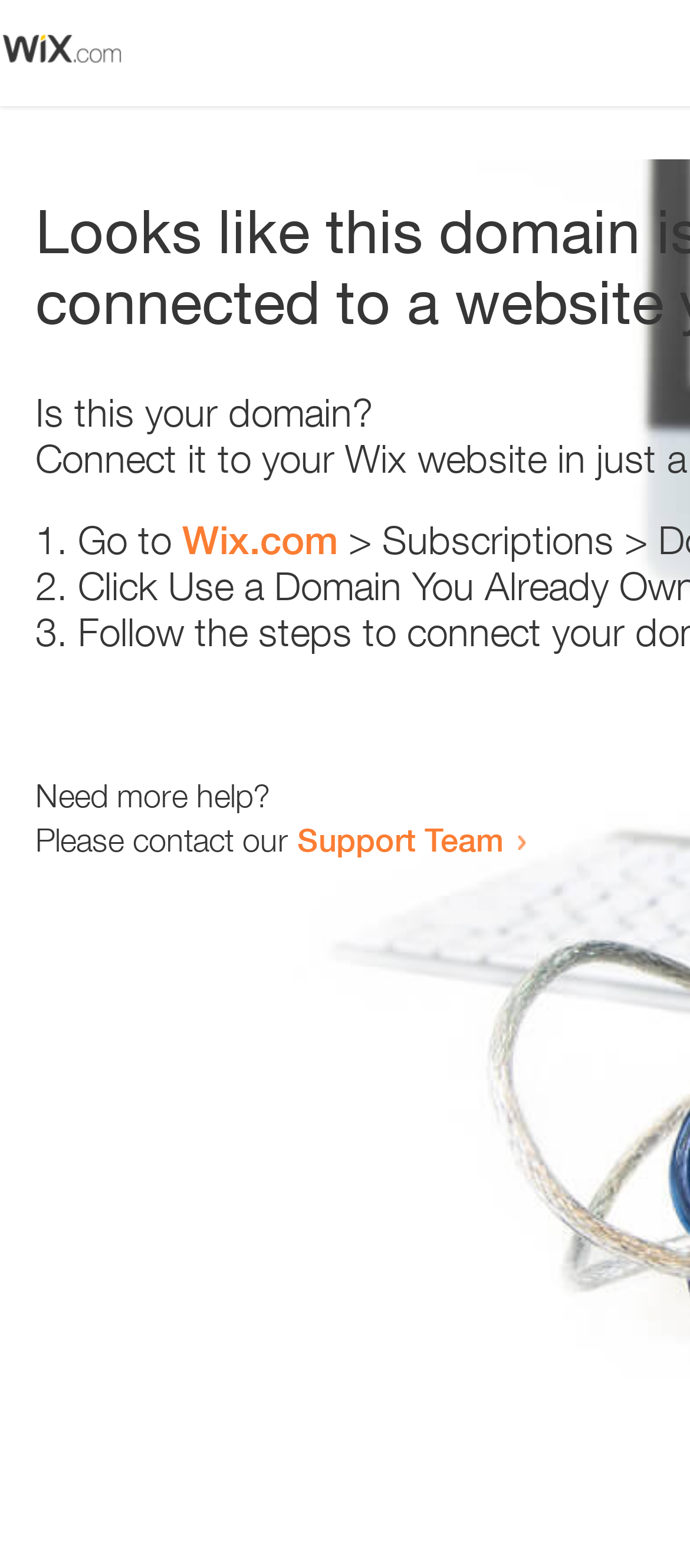Determine the bounding box for the UI element as described: "Support Team". The coordinates should be represented as four float numbers between 0 and 1, formatted as [left, top, right, bottom].

[0.431, 0.523, 0.731, 0.548]